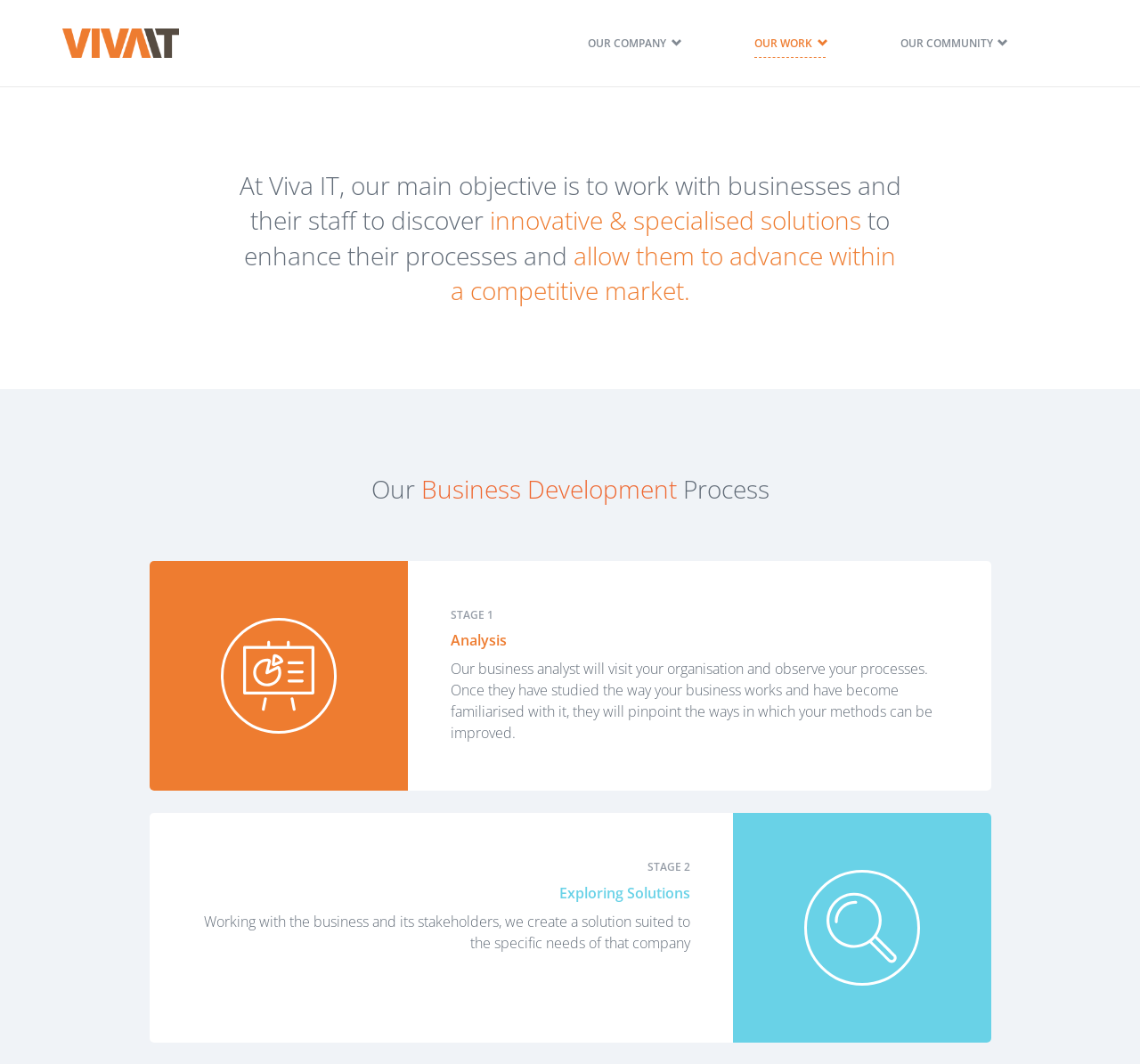What is the goal of Exploring Solutions in Stage 2?
Please analyze the image and answer the question with as much detail as possible.

In Stage 2, Exploring Solutions, Viva IT works with the business and its stakeholders to create a solution suited to the specific needs of that company.